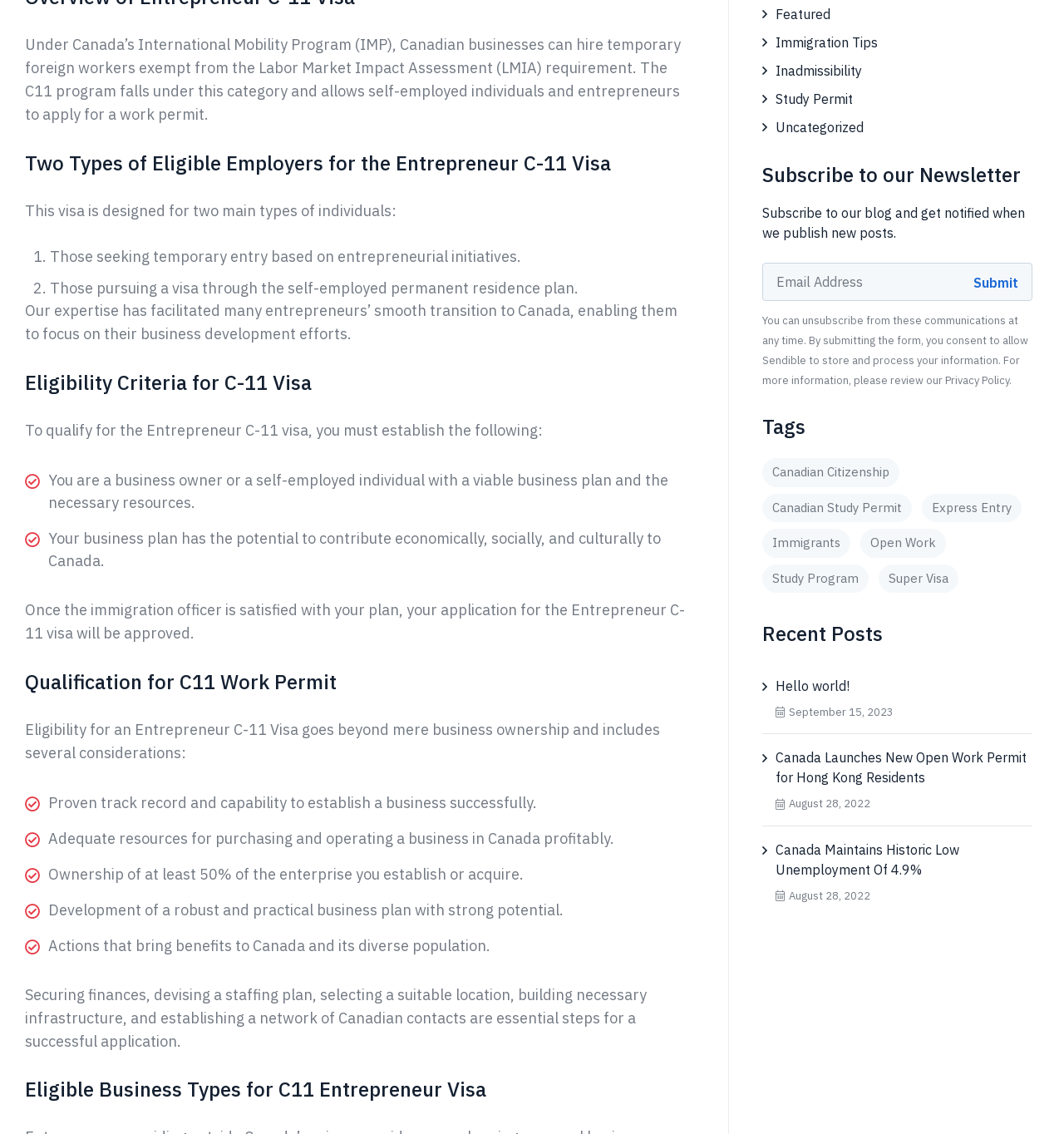Find the bounding box of the UI element described as follows: "Immigrants".

[0.716, 0.467, 0.799, 0.492]